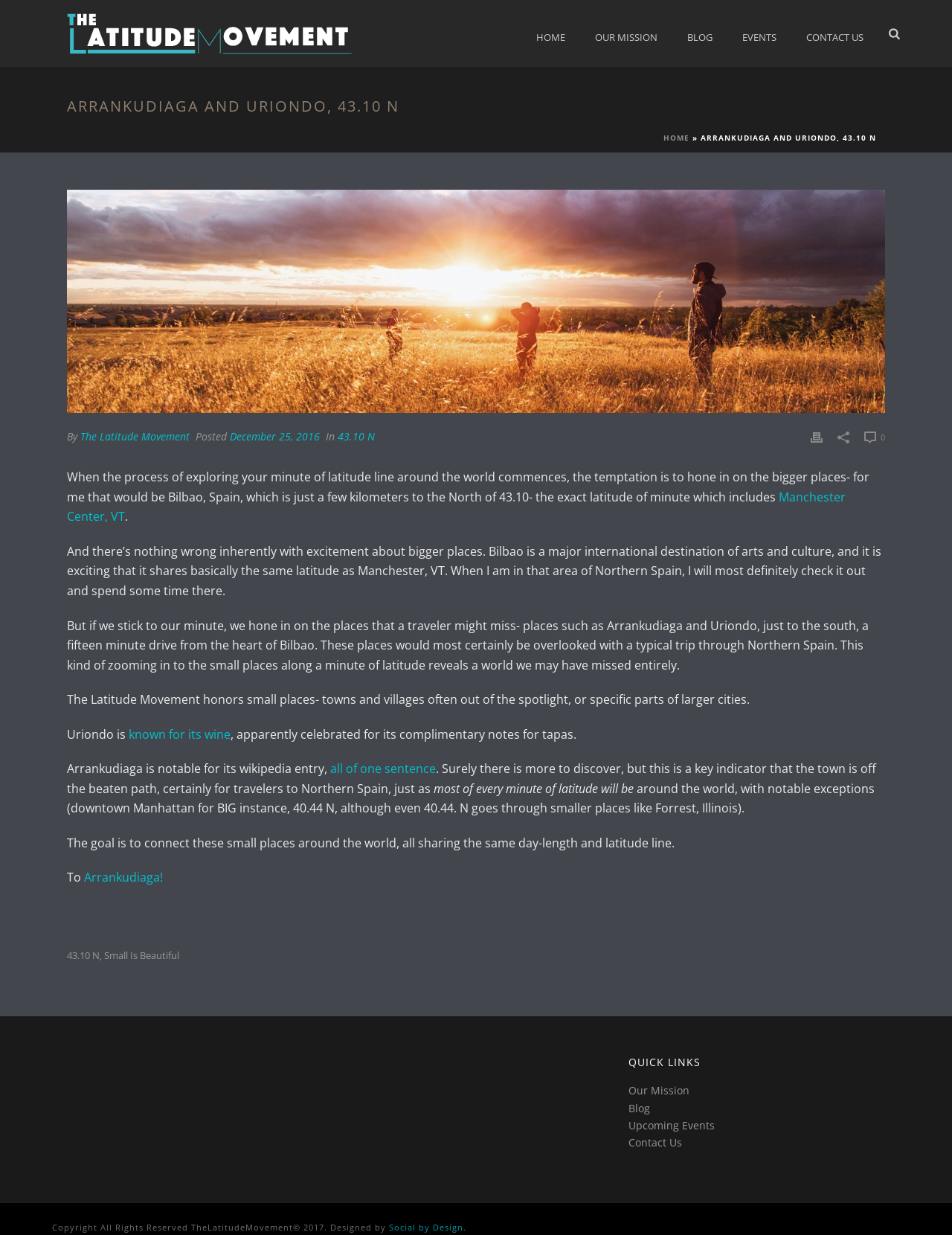Identify the bounding box for the described UI element. Provide the coordinates in (top-left x, top-left y, bottom-right x, bottom-right y) format with values ranging from 0 to 1: The Latitude Movement

[0.084, 0.348, 0.199, 0.359]